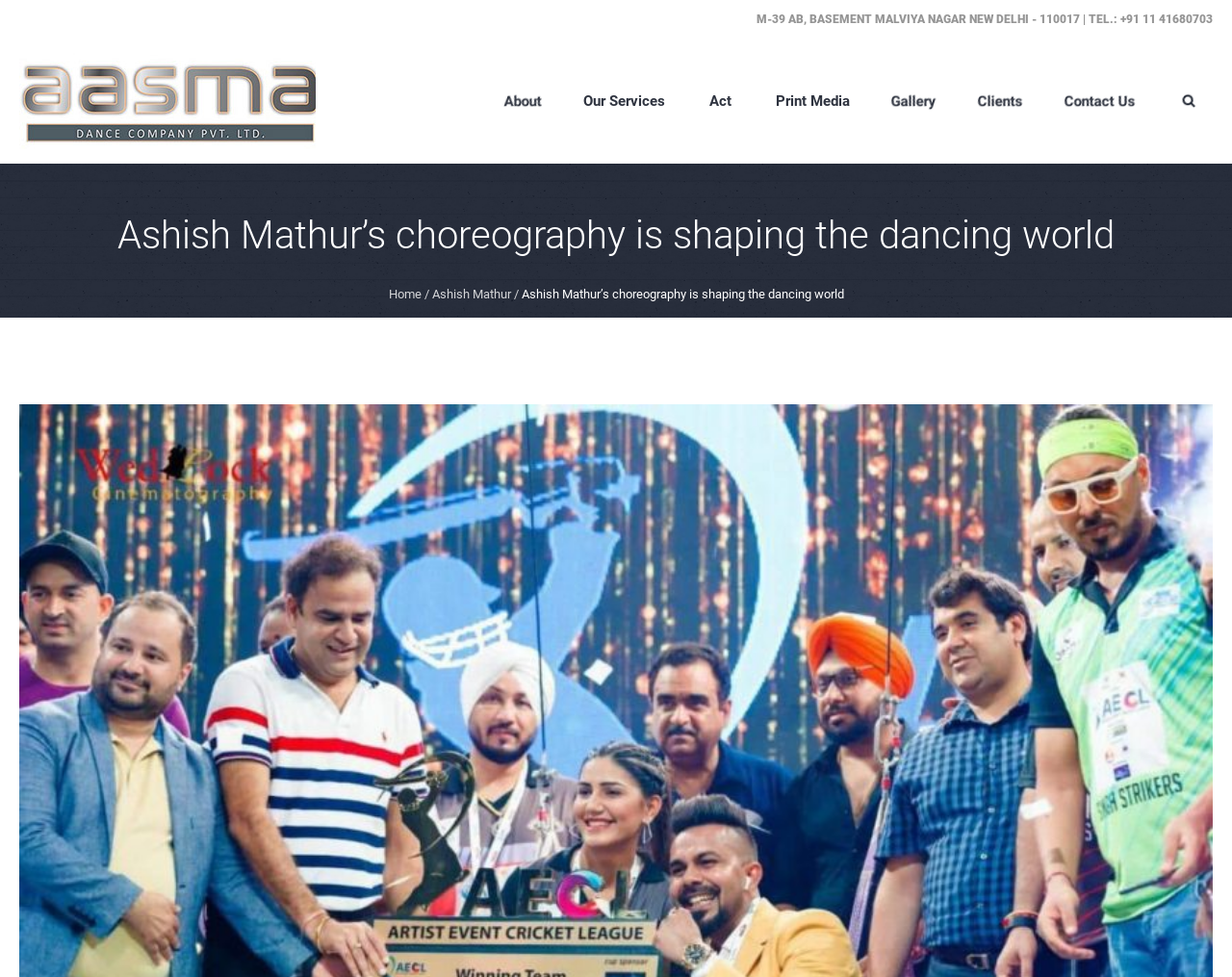Determine the bounding box coordinates of the clickable region to carry out the instruction: "View the Gallery".

[0.705, 0.089, 0.779, 0.118]